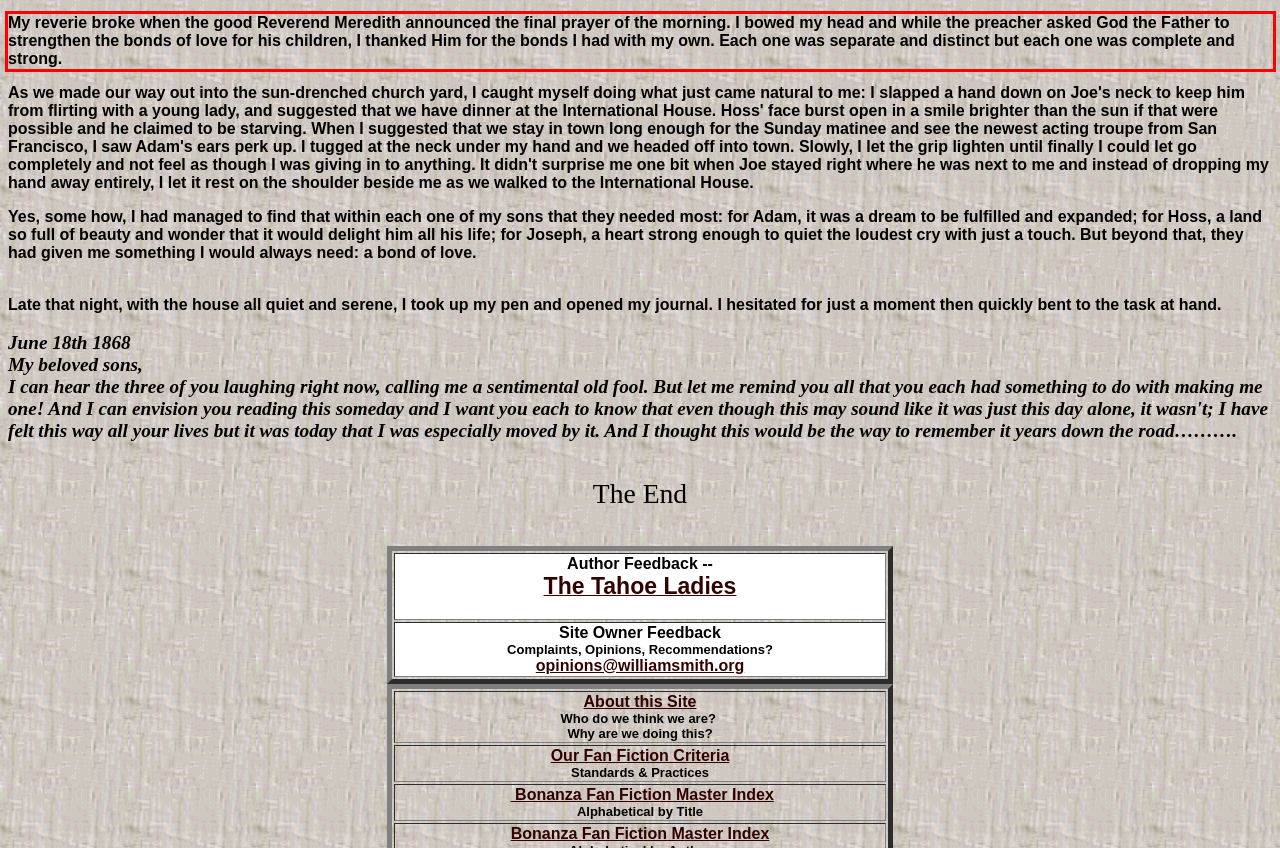Please extract the text content within the red bounding box on the webpage screenshot using OCR.

My reverie broke when the good Reverend Meredith announced the final prayer of the morning. I bowed my head and while the preacher asked God the Father to strengthen the bonds of love for his children, I thanked Him for the bonds I had with my own. Each one was separate and distinct but each one was complete and strong.